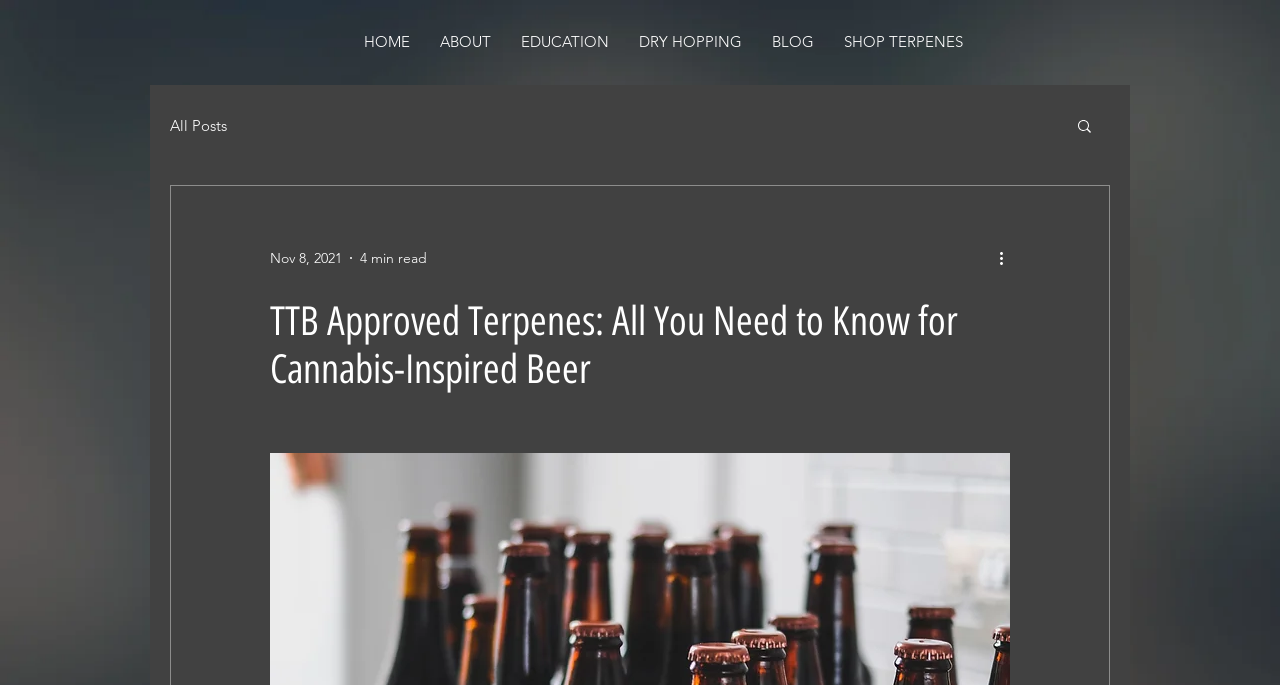Given the description of a UI element: "EDUCATION", identify the bounding box coordinates of the matching element in the webpage screenshot.

[0.395, 0.025, 0.488, 0.098]